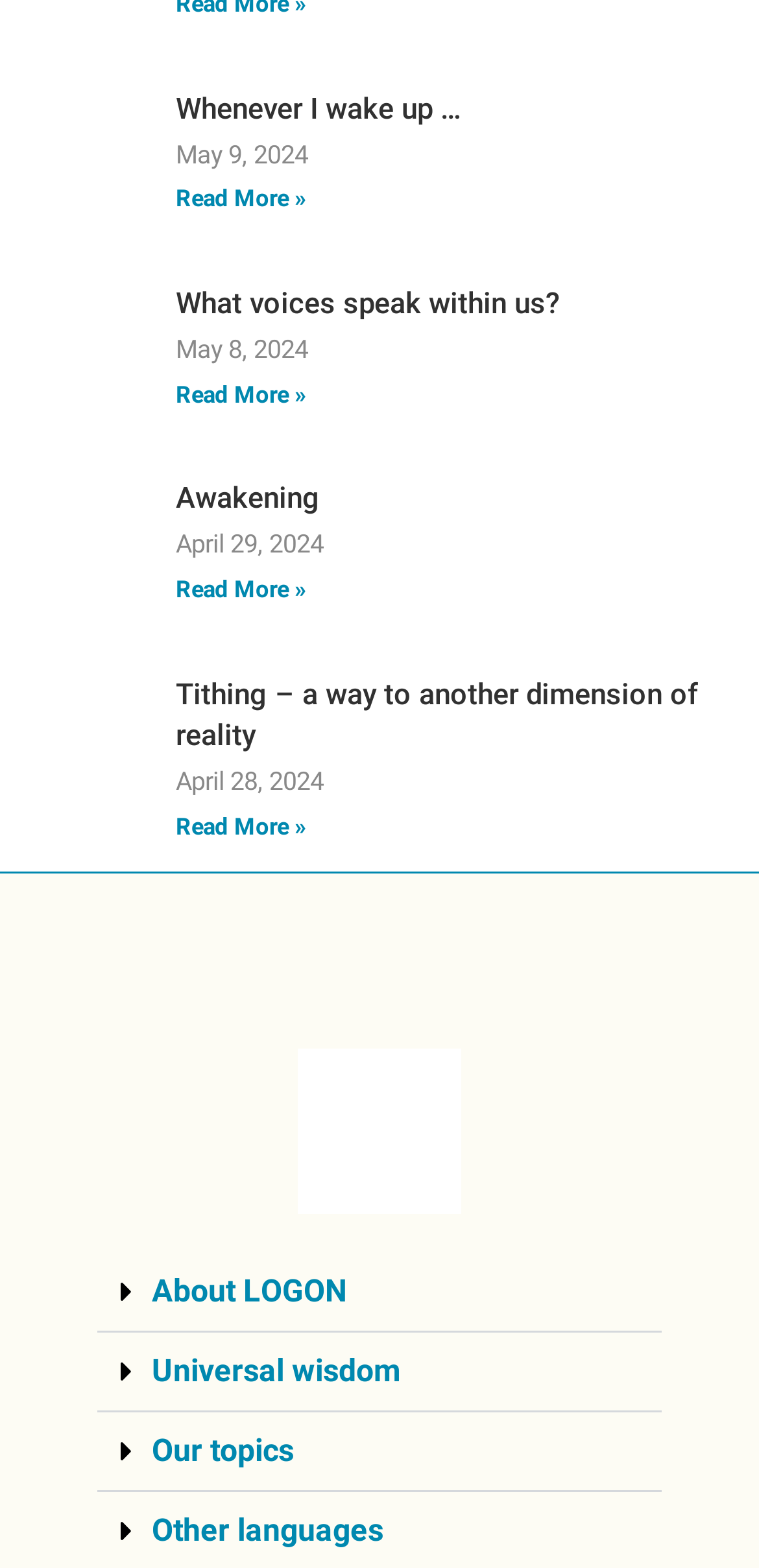Please identify the bounding box coordinates of the element I need to click to follow this instruction: "View article about Tithing – a way to another dimension of reality".

[0.232, 0.432, 0.919, 0.48]